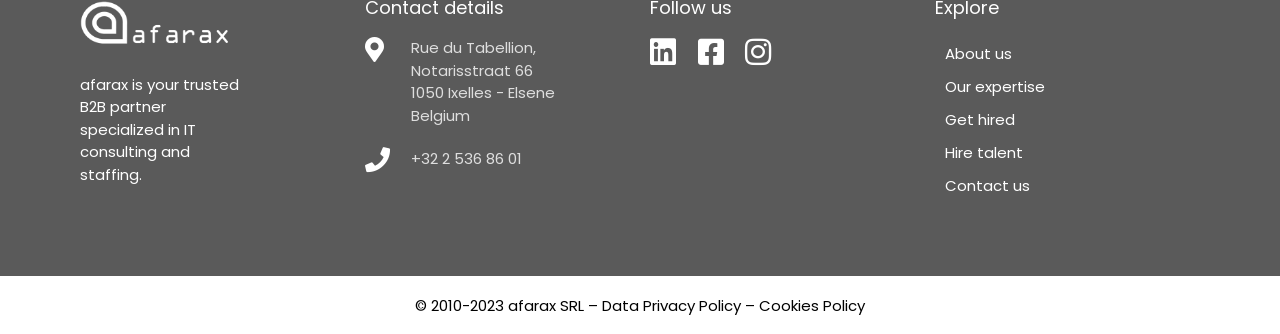Show the bounding box coordinates for the element that needs to be clicked to execute the following instruction: "View collection overview". Provide the coordinates in the form of four float numbers between 0 and 1, i.e., [left, top, right, bottom].

None